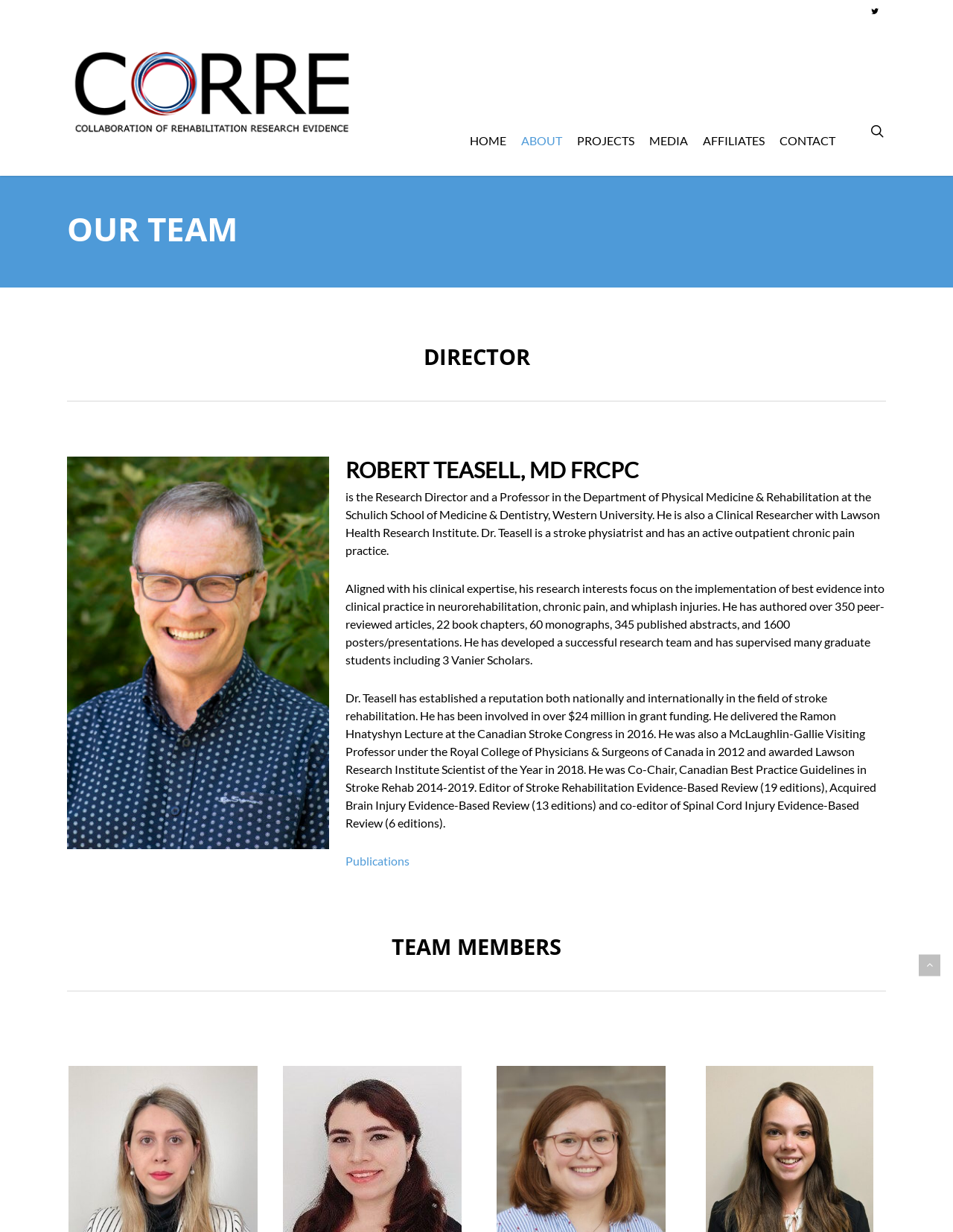Please specify the bounding box coordinates of the clickable region necessary for completing the following instruction: "search for something". The coordinates must consist of four float numbers between 0 and 1, i.e., [left, top, right, bottom].

[0.911, 0.1, 0.93, 0.128]